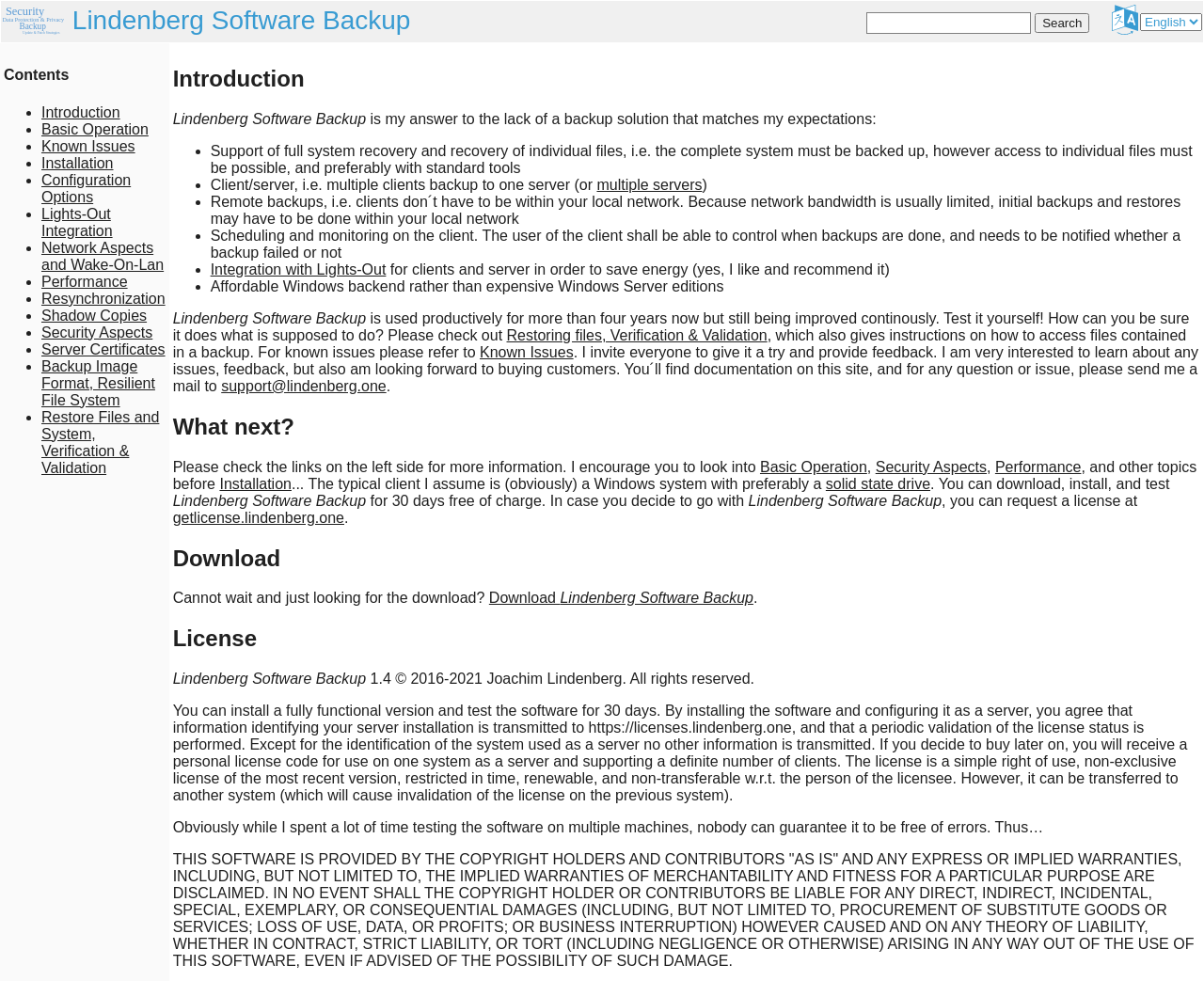Please specify the bounding box coordinates of the clickable section necessary to execute the following command: "Read more about 'Security Aspects'".

[0.727, 0.468, 0.82, 0.484]